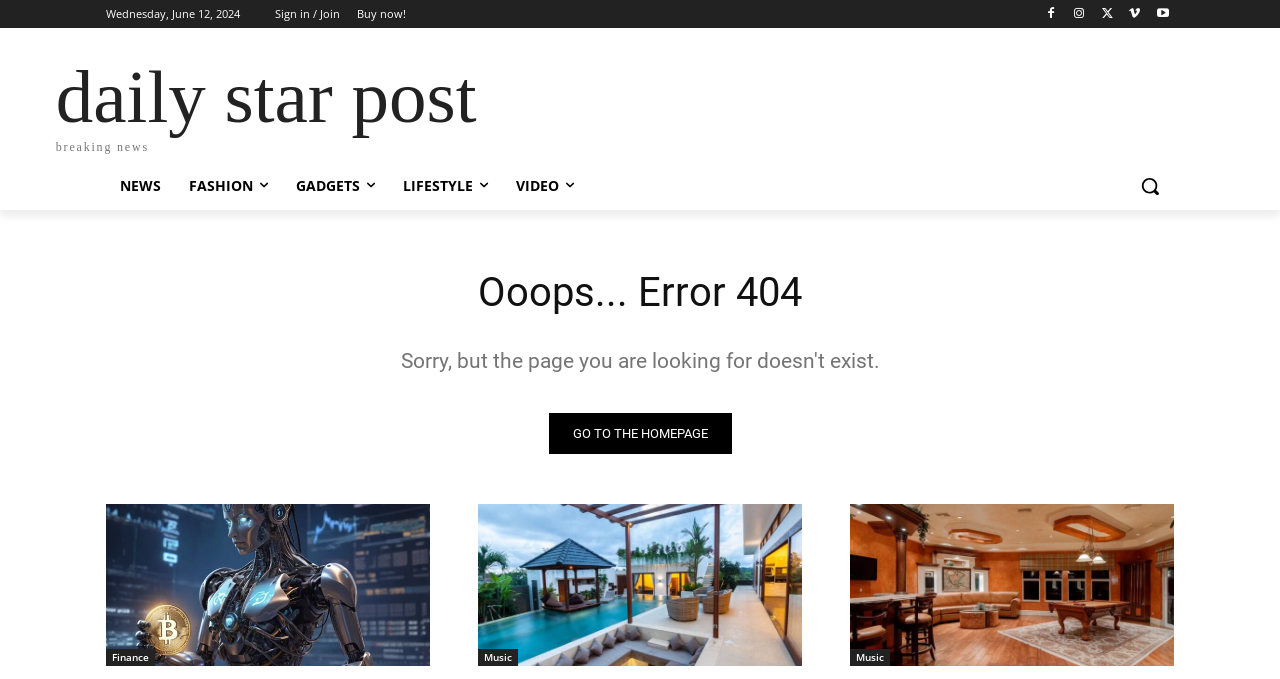Describe every aspect of the webpage in a detailed manner.

The webpage displays a "Page not found" error message, with the title "Ooops... Error 404" prominently displayed in the middle of the page. At the top, there is a date displayed as "Wednesday, June 12, 2024". 

On the top-right corner, there are several links, including "Sign in / Join", "Buy now!", and a series of social media icons represented by Unicode characters. Below these links, there is a logo for "daily star post breaking news" on the top-left corner.

The main navigation menu is located below the logo, with links to various categories such as "NEWS", "FASHION", "GADGETS", "LIFESTYLE", and "VIDEO". A search button is placed on the right side of the navigation menu.

Below the error message, there is a call-to-action link "GO TO THE HOMEPAGE". At the bottom of the page, there are several links to different topics, including "Finance", "AIXQT: Leading the way in the development and application of artificial intelligence technology", "Music", and specific music tracks like "Eminem – Stronger Than I Was" and "Dj Dark – Chill Vibes".